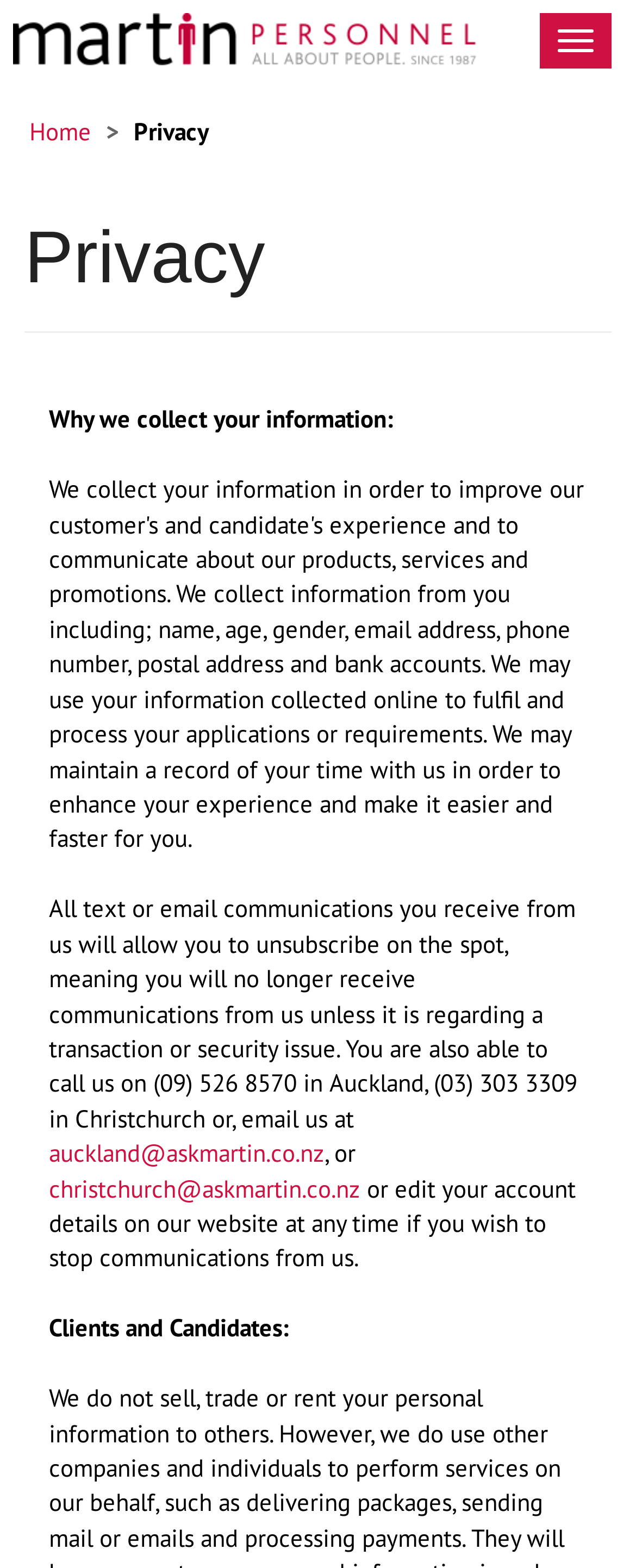Provide the bounding box coordinates of the HTML element described as: "auckland@askmartin.co.nz". The bounding box coordinates should be four float numbers between 0 and 1, i.e., [left, top, right, bottom].

[0.077, 0.725, 0.51, 0.745]